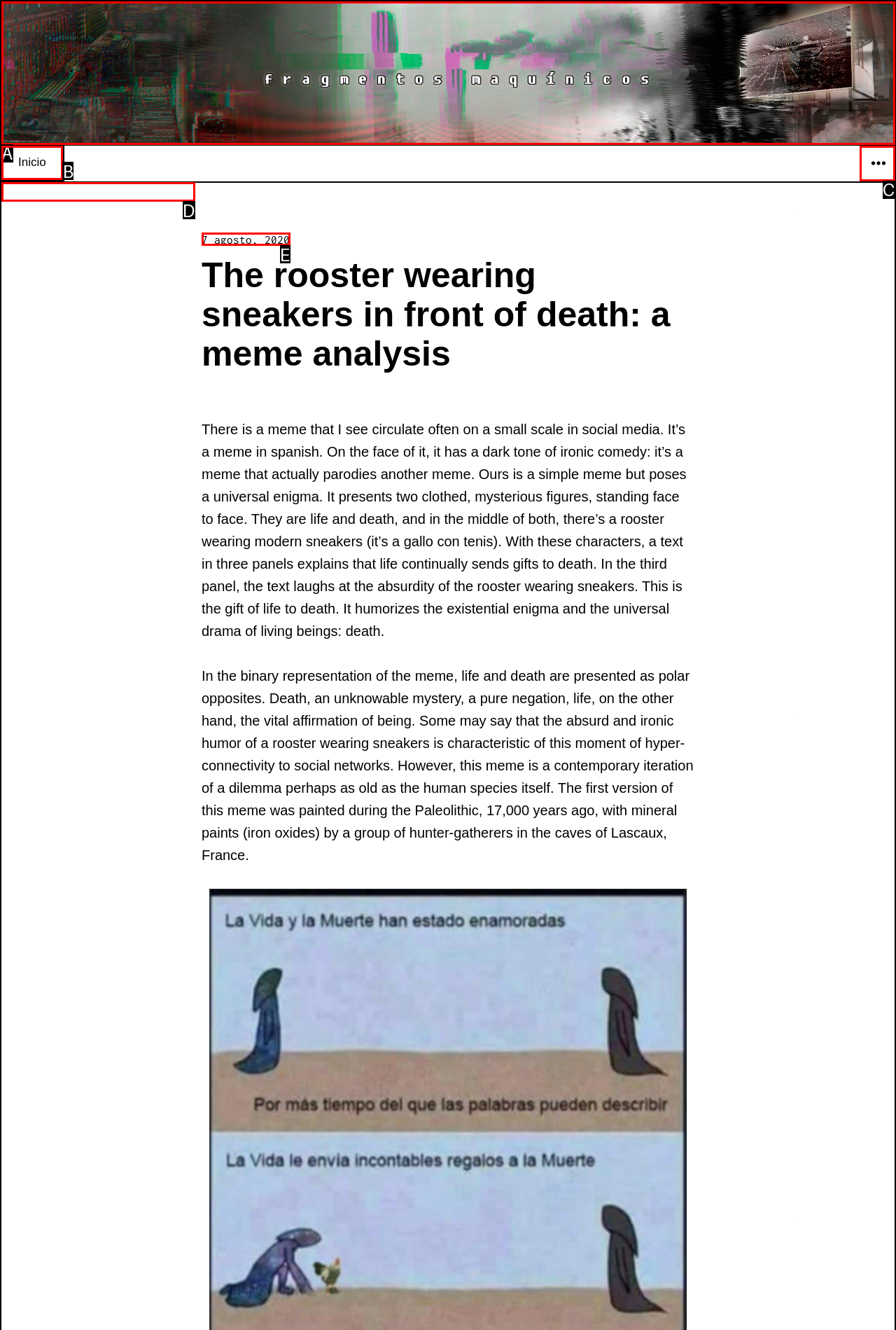Based on the element description: Inicio, choose the HTML element that matches best. Provide the letter of your selected option.

B